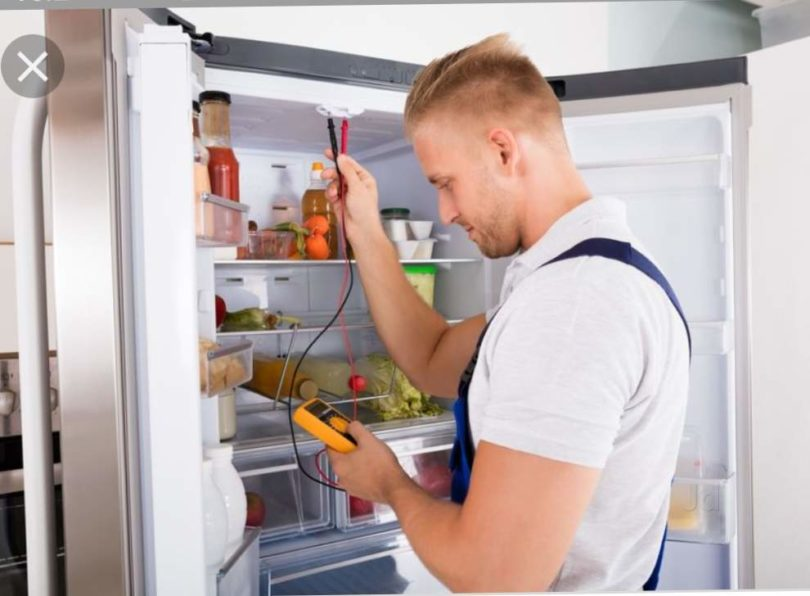Describe every aspect of the image in detail.

The image showcases a technician examining a refrigerator's internal components. Dressed in a blue apron over a light-colored shirt, he is focused on checking the appliance with a multimeter. The refrigerator door is open, revealing an array of food items such as condiments, fruits, and vegetables, neatly organized in its compartments. The technician is using red and black leads connected to the multimeter, likely to diagnose electrical issues or ensure the appliance is operating correctly. This scene reflects the professional service provided by the Godrej Refrigerator Service Centre in South Kolkata, emphasizing the importance of regular maintenance and troubleshooting for home appliances.